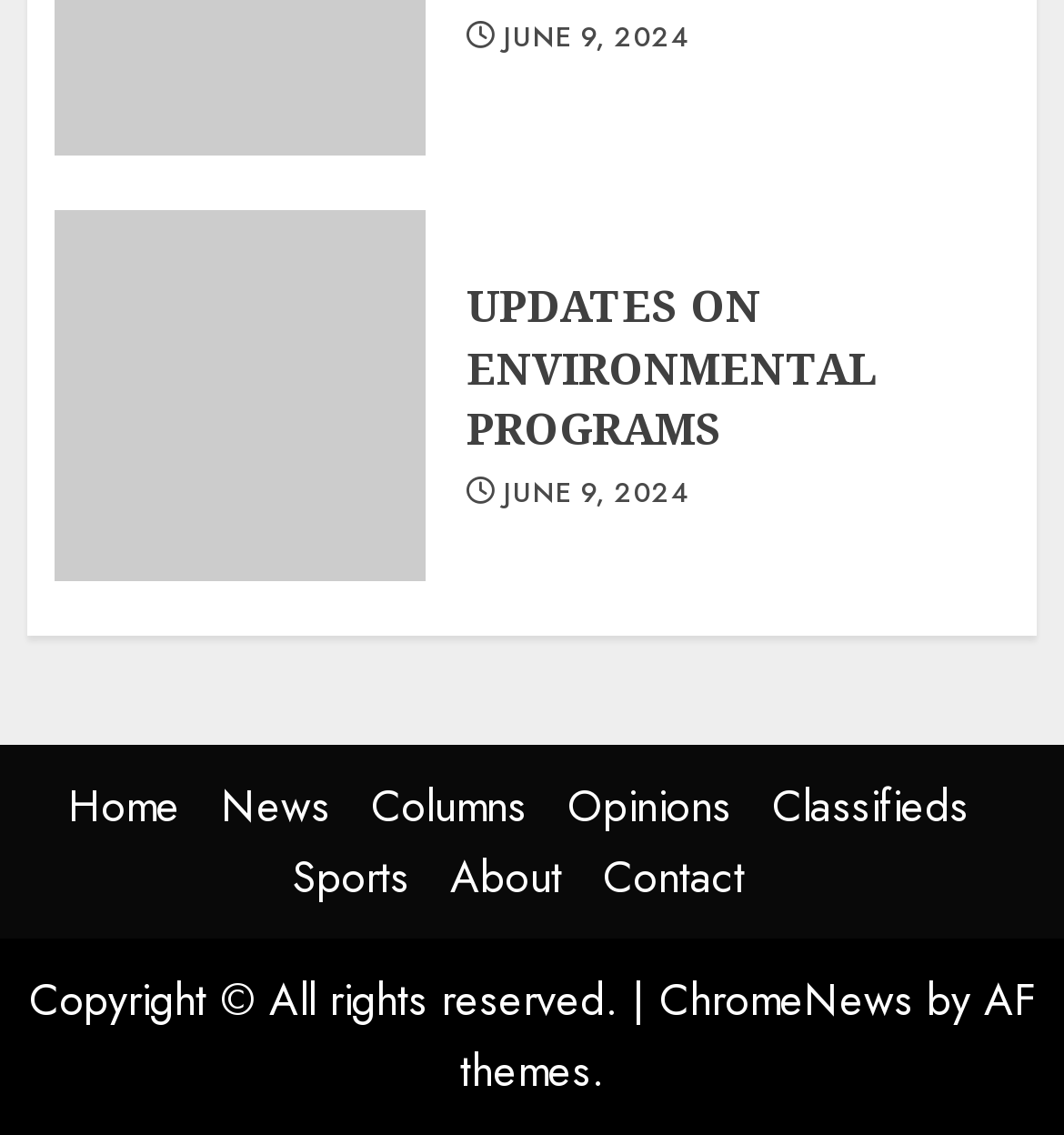From the details in the image, provide a thorough response to the question: What is the name of the theme provider?

I found the text 'by AF themes.' at the bottom of the webpage, which indicates that AF themes is the provider of the webpage's theme.